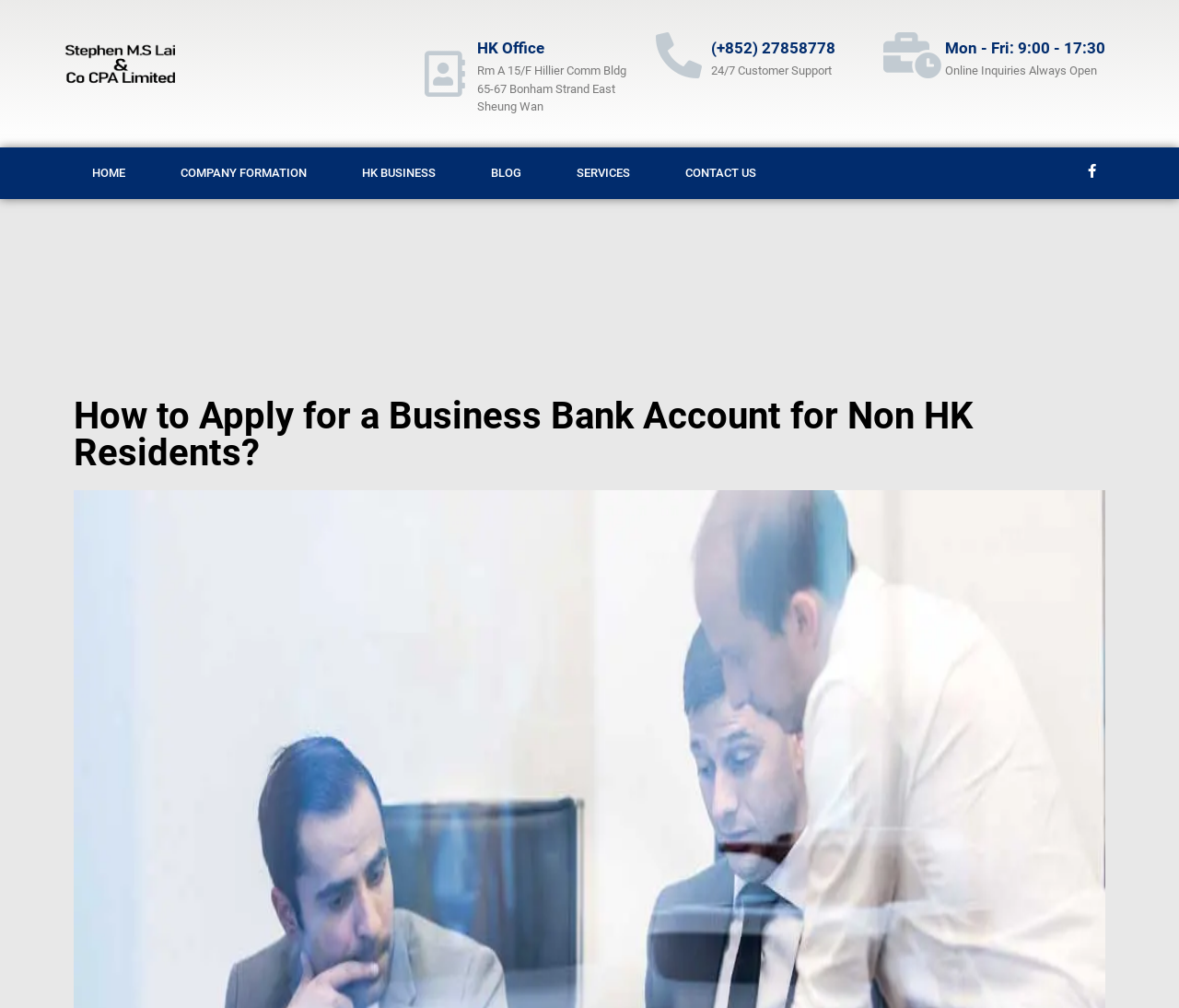Locate the bounding box coordinates of the area you need to click to fulfill this instruction: 'click the company formation link'. The coordinates must be in the form of four float numbers ranging from 0 to 1: [left, top, right, bottom].

[0.153, 0.165, 0.26, 0.178]